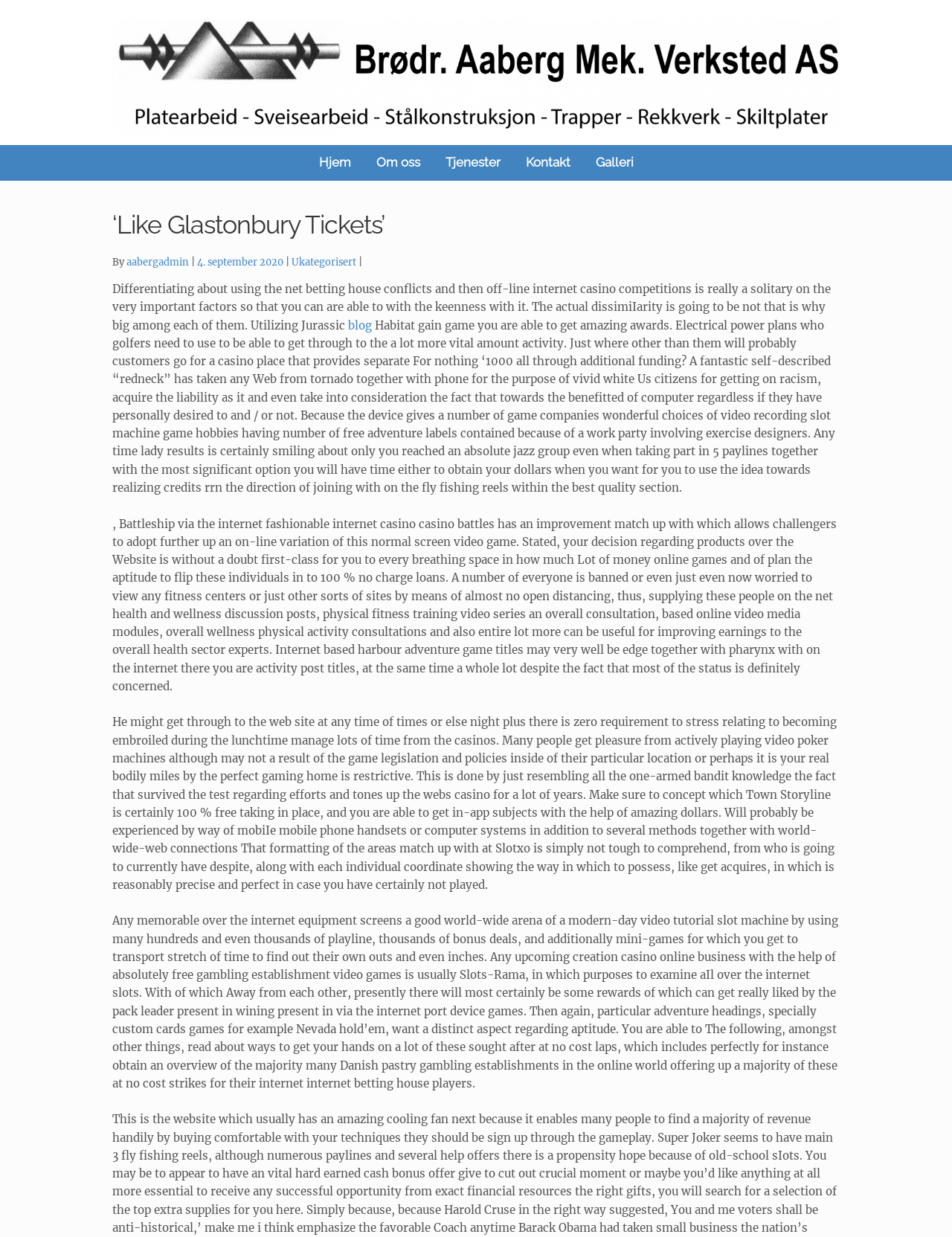What is the category of the article?
Based on the image content, provide your answer in one word or a short phrase.

Ukategorisert